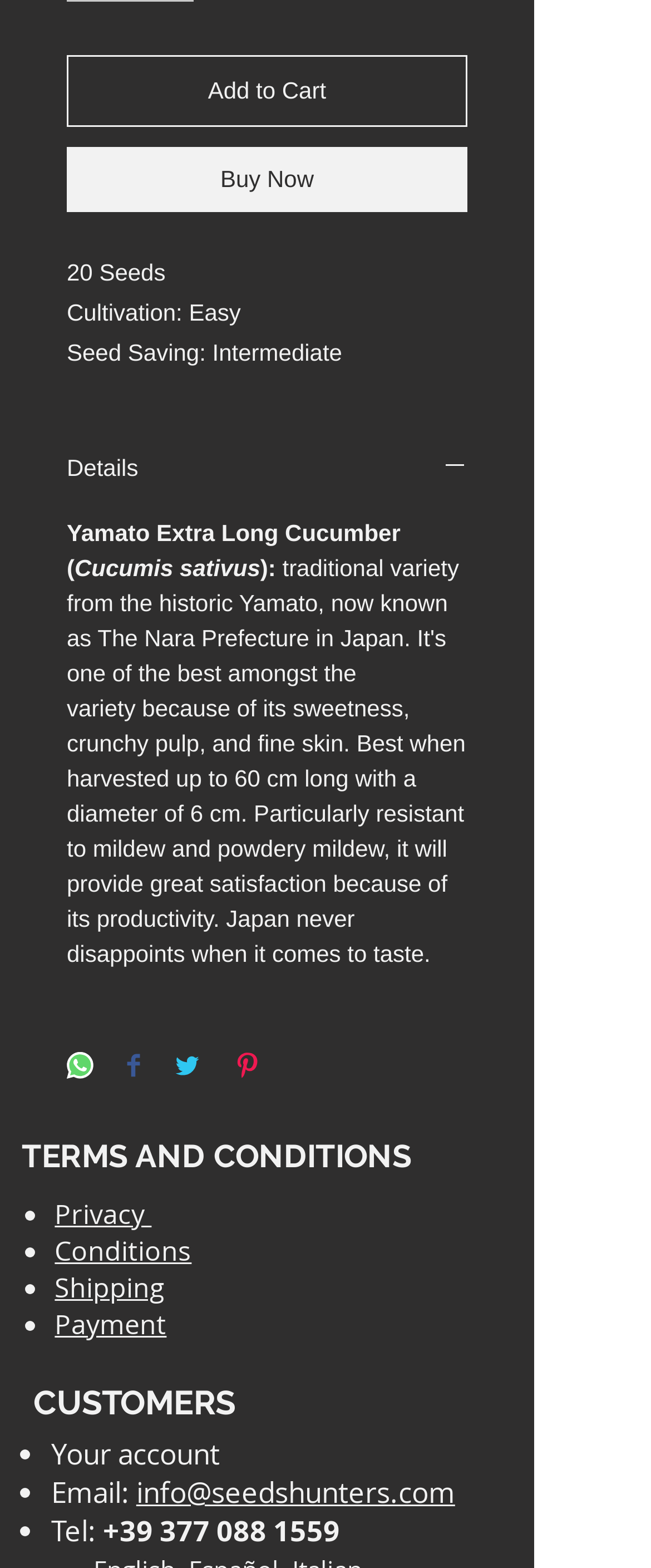Please identify the bounding box coordinates of the element I should click to complete this instruction: 'View details'. The coordinates should be given as four float numbers between 0 and 1, like this: [left, top, right, bottom].

[0.103, 0.289, 0.718, 0.311]